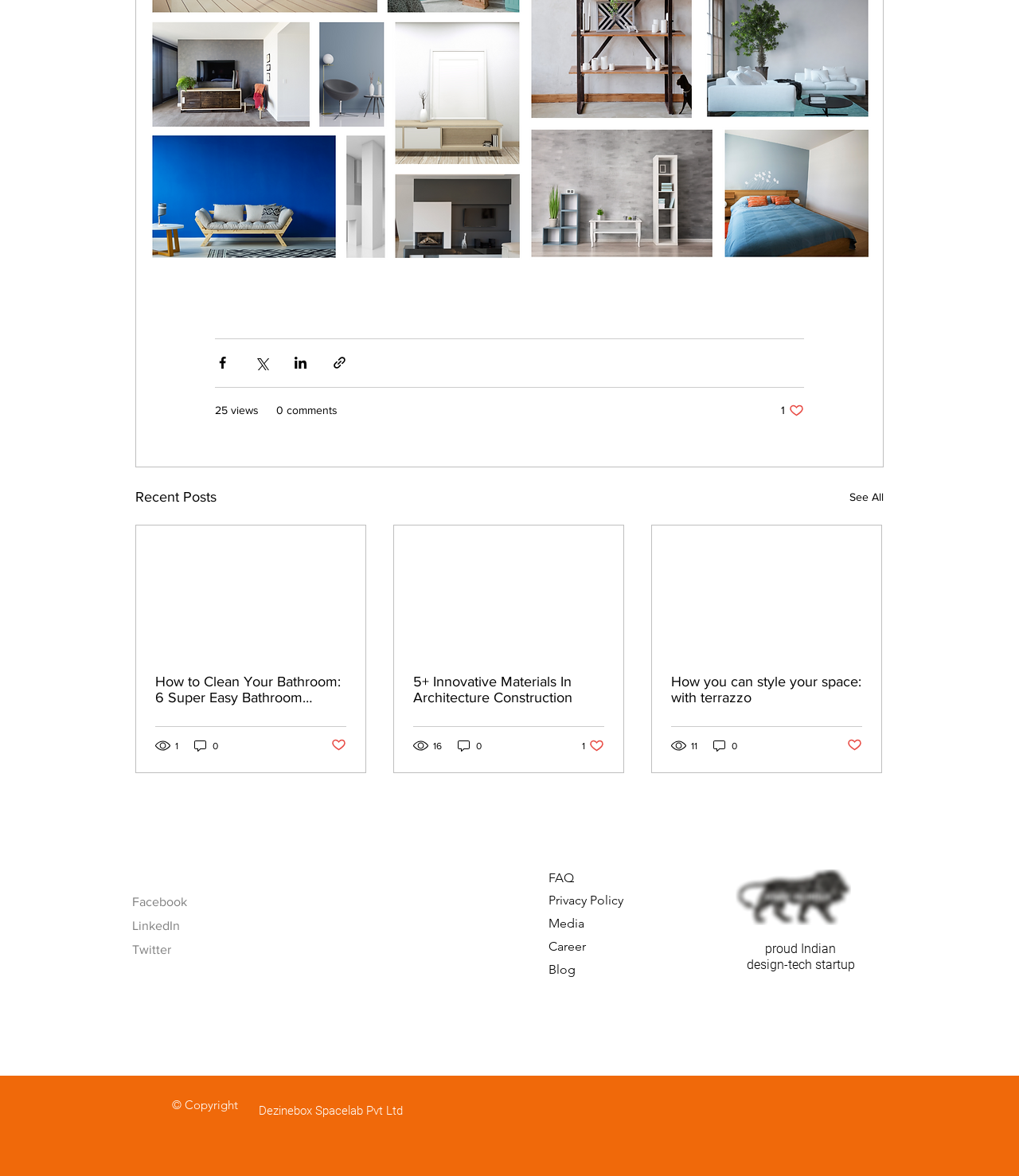What is the company name mentioned at the bottom of the page?
Refer to the image and provide a thorough answer to the question.

The company name mentioned at the bottom of the page is 'Dezinebox Spacelab Pvt Ltd', which is likely the owner or operator of the website. This information is provided in the footer section of the webpage.